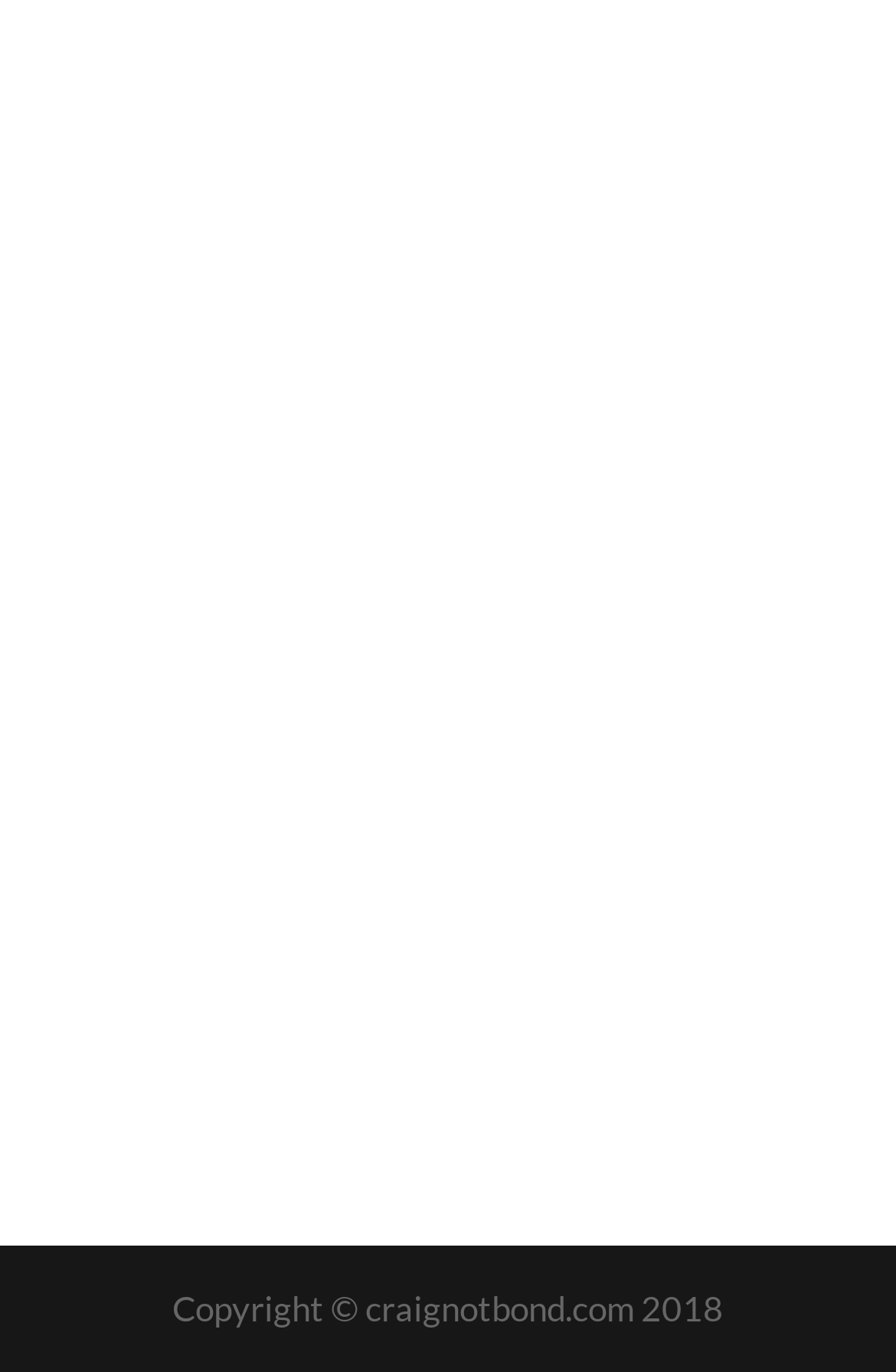Please provide the bounding box coordinates for the UI element as described: "mosque". The coordinates must be four floats between 0 and 1, represented as [left, top, right, bottom].

None